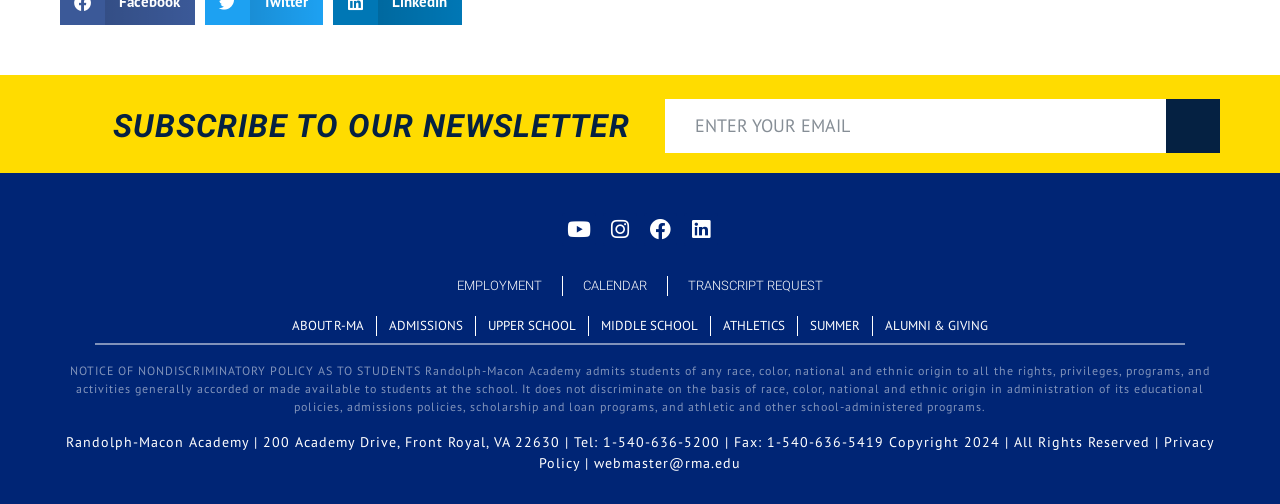What is the purpose of the form on the webpage?
Using the information from the image, provide a comprehensive answer to the question.

The form on the webpage is used for subscription, as indicated by the heading 'SUBSCRIBE TO OUR NEWSLETTER' and the presence of a textbox to enter an email address and a button to submit the form.